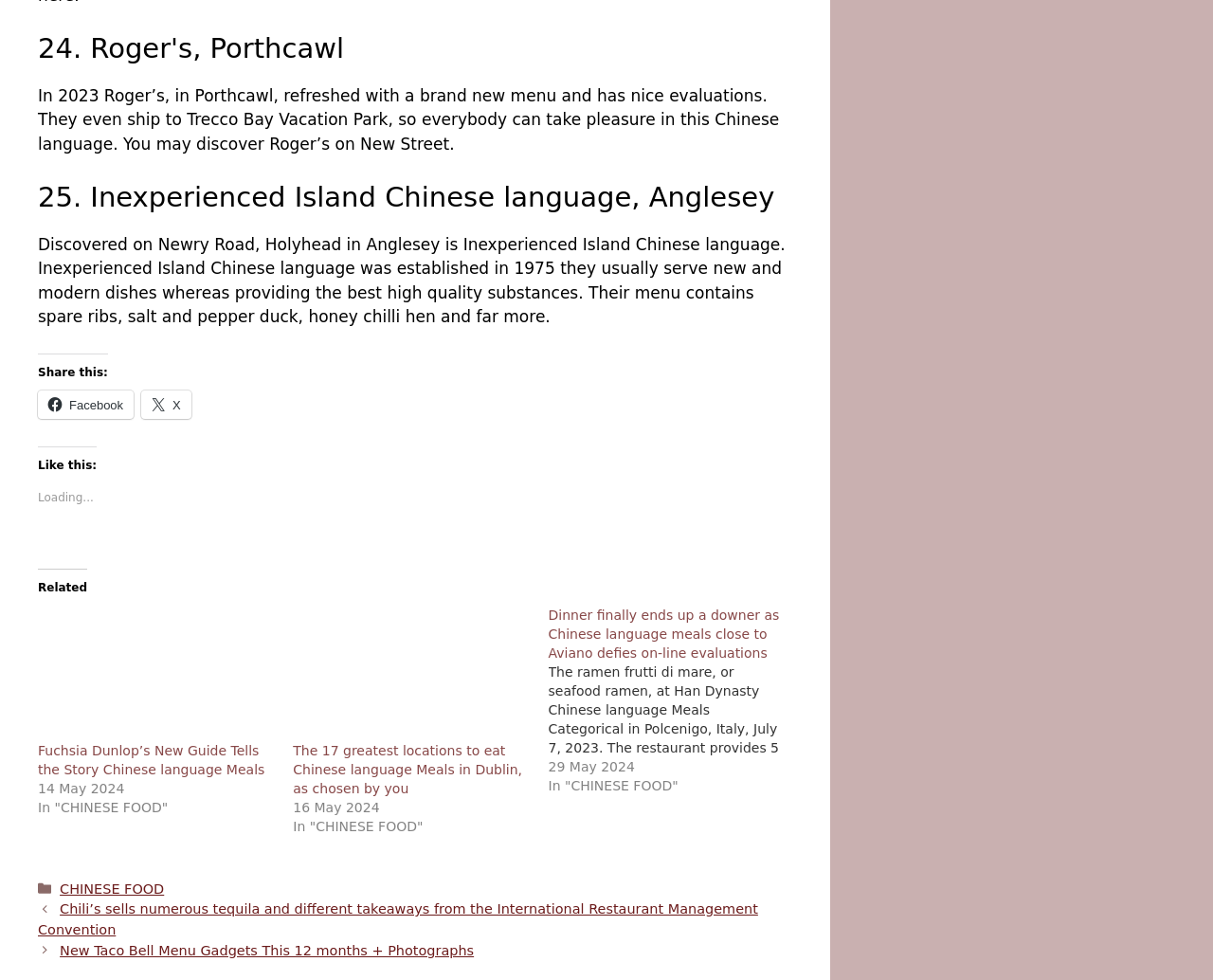Find the bounding box coordinates for the element that must be clicked to complete the instruction: "Explore the related article about Fuchsia Dunlop's new guide". The coordinates should be four float numbers between 0 and 1, indicated as [left, top, right, bottom].

[0.031, 0.758, 0.218, 0.793]